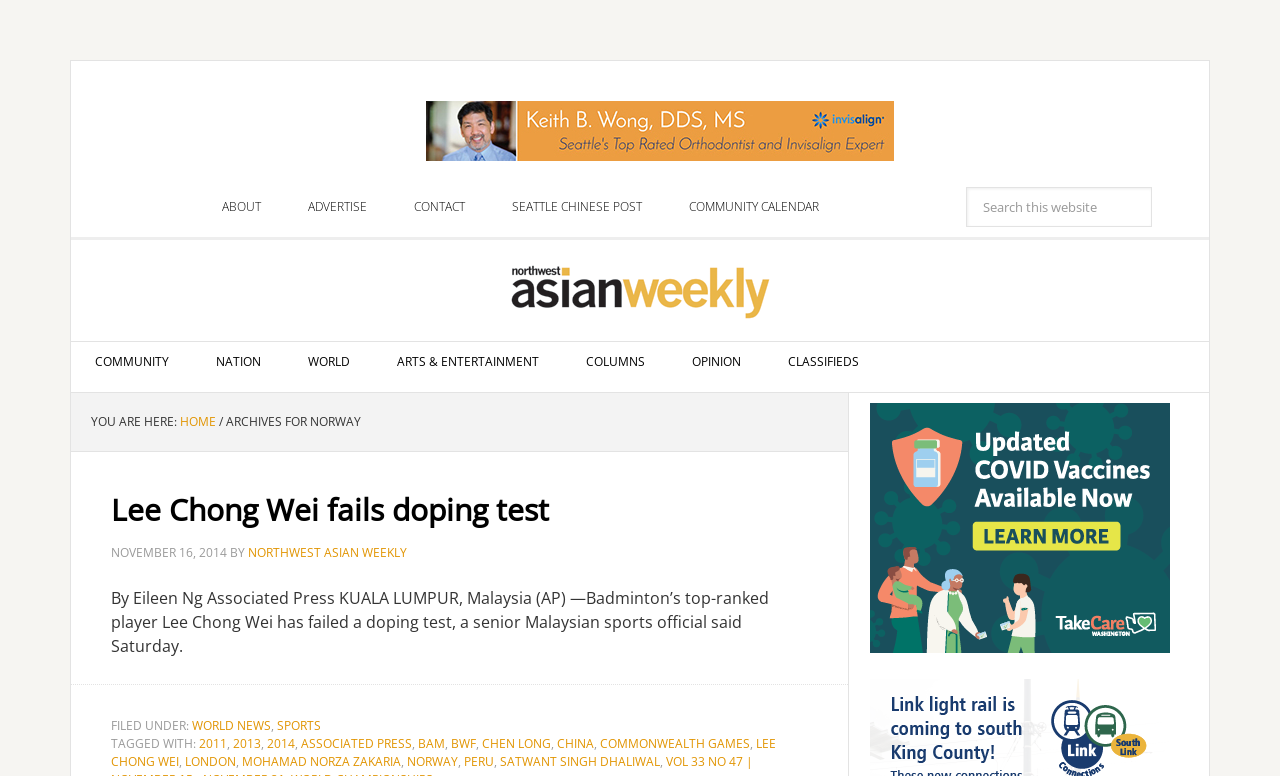Craft a detailed narrative of the webpage's structure and content.

The webpage is about Norway and appears to be a news article page. At the top, there is a banner advertisement on the left side, taking up about a third of the screen width. Below the advertisement, there is a secondary navigation menu with links to "ABOUT", "ADVERTISE", "CONTACT", "SEATTLE CHINESE POST", "COMMUNITY CALENDAR", and a search bar.

On the right side of the page, there is a link to "NORTHWEST ASIAN WEEKLY". Below this link, there is a main navigation menu with links to "COMMUNITY", "NATION", "WORLD", "ARTS & ENTERTAINMENT", "COLUMNS", and "CLASSIFIEDS".

The main content of the page is an article about Lee Chong Wei failing a doping test. The article has a heading, a timestamp, and the text of the article. The article is attributed to "NORTHWEST ASIAN WEEKLY" and has a "FILED UNDER" section with links to "WORLD NEWS" and "SPORTS". There is also a "TAGGED WITH" section with links to various tags, including years and names.

At the bottom of the page, there is a breadcrumb trail showing the current location as "ARCHIVES FOR NORWAY". There is also a link to "HOME" and a separator.